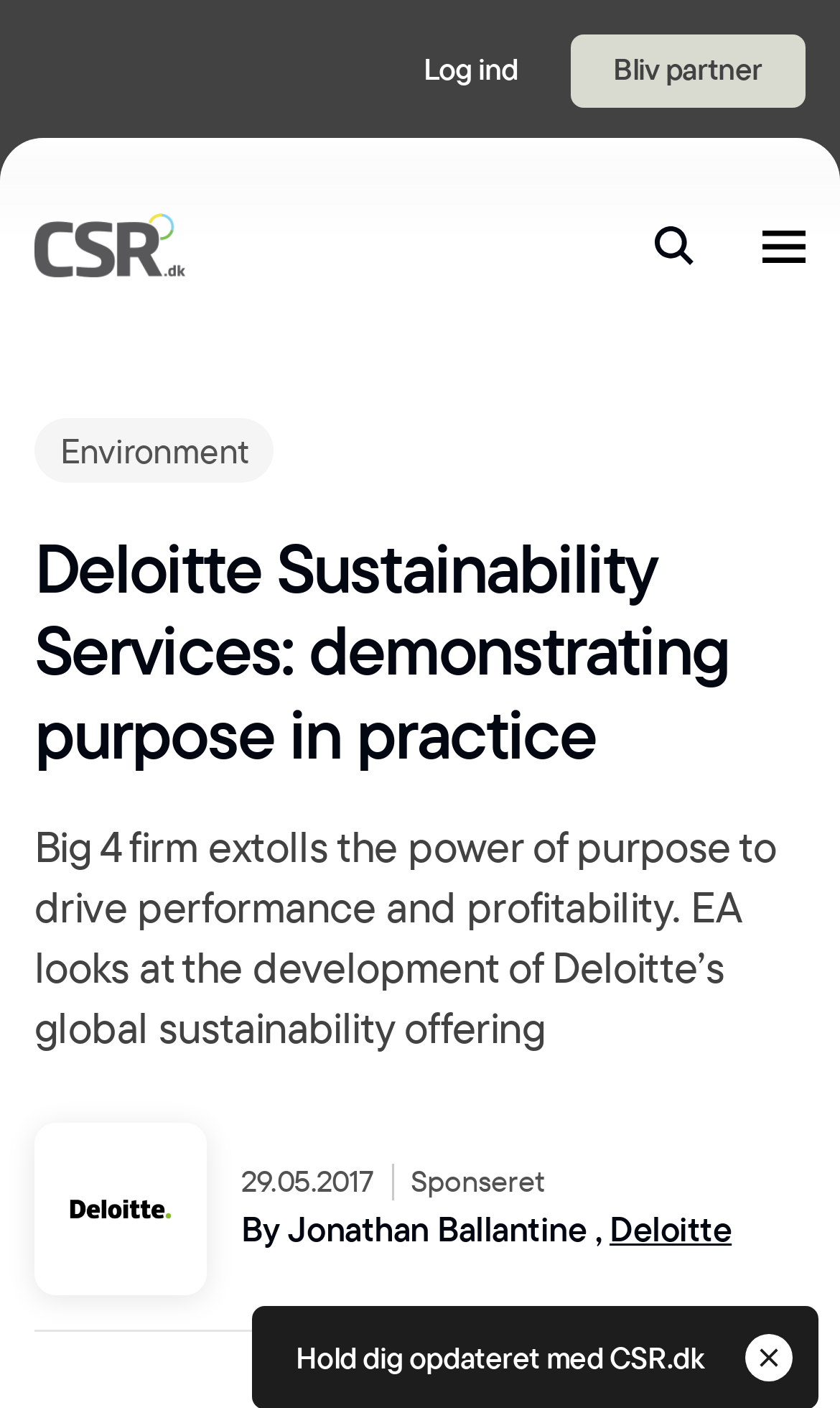Give a full account of the webpage's elements and their arrangement.

The webpage is about Deloitte's sustainability services, with a focus on demonstrating purpose in practice. At the top right corner, there are two links: "Log ind" (Log in) and "Bliv partner" (Become a partner), with the latter having a button element. To the left of these links is the Deloitte logo. 

On the top right side, there are three buttons: a search button with a magnifying glass icon, a menu button, and an image. The menu button has a dropdown list with a link to "Environment" and a heading that repeats the title of the webpage.

Below the menu button, there is a static text block that summarizes the content of the webpage, which is about a Big 4 firm (Deloitte) extolling the power of purpose to drive performance and profitability. 

To the right of this text block, there is an image with a link to a picture file. Below the image, there is a static text block with the date "29.05.2017" and a label "Sponseret" (Sponsored). 

Further down, there is a static text block with the author's name, "By Jonathan Ballantine," which is also a link. Below this, there is a static text block with the label "Deloitte" and a link to copy the link.

On the left side of the webpage, there is a section with the publisher's information, including the name "Horisont Gruppen a/s", address, phone number, and a link to the publisher's website.

Below this section, there are several links to different topics, including "Environment", "Governance", "Communication", "Reporting", "Social", "Strategy and leadership", "Value chain", "Reports and relevant files", "Events", "Job market", "Partners", "RSS feed", and "Newsletter". These links are arranged in two columns.

At the bottom right corner, there is a small image.